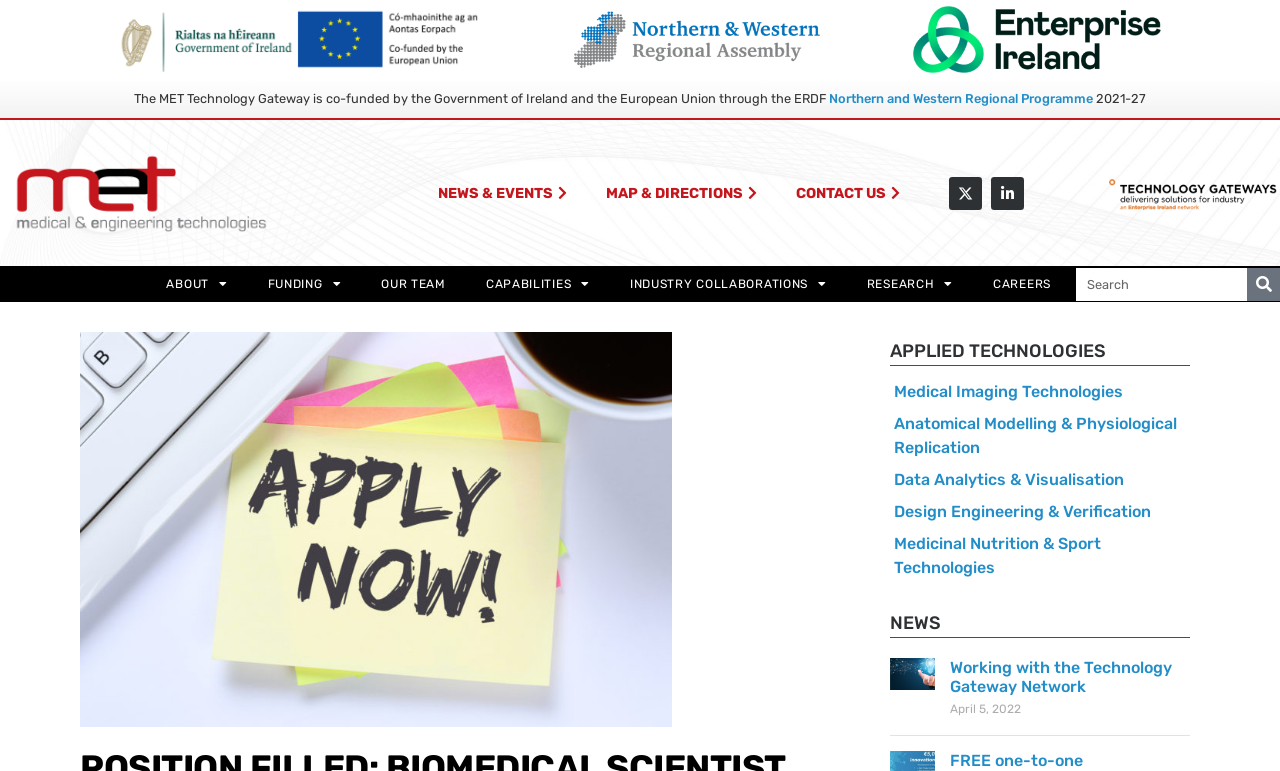Identify and provide the bounding box coordinates of the UI element described: "Capabilities". The coordinates should be formatted as [left, top, right, bottom], with each number being a float between 0 and 1.

[0.368, 0.345, 0.473, 0.392]